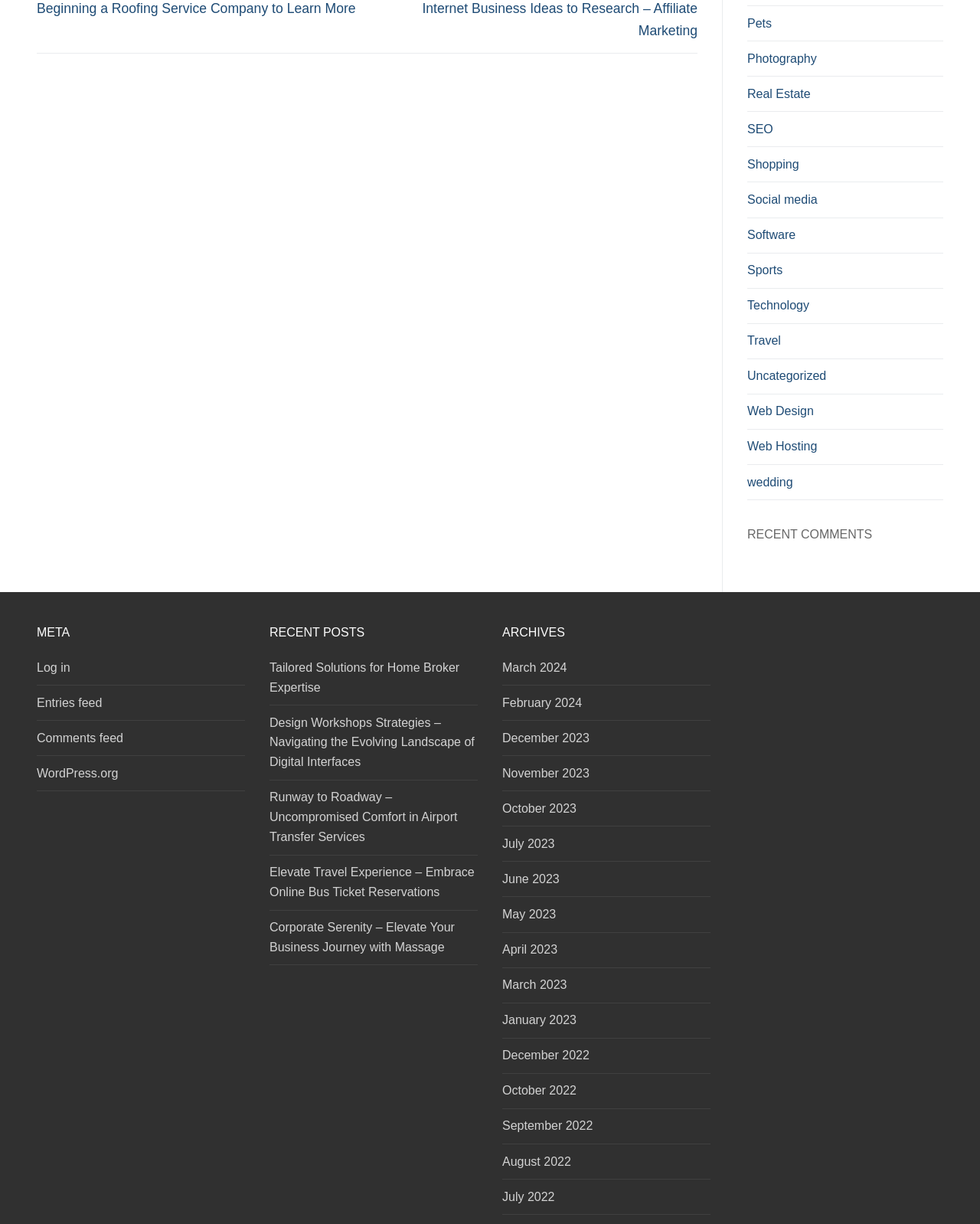Show the bounding box coordinates for the HTML element as described: "Comments feed".

[0.038, 0.595, 0.25, 0.618]